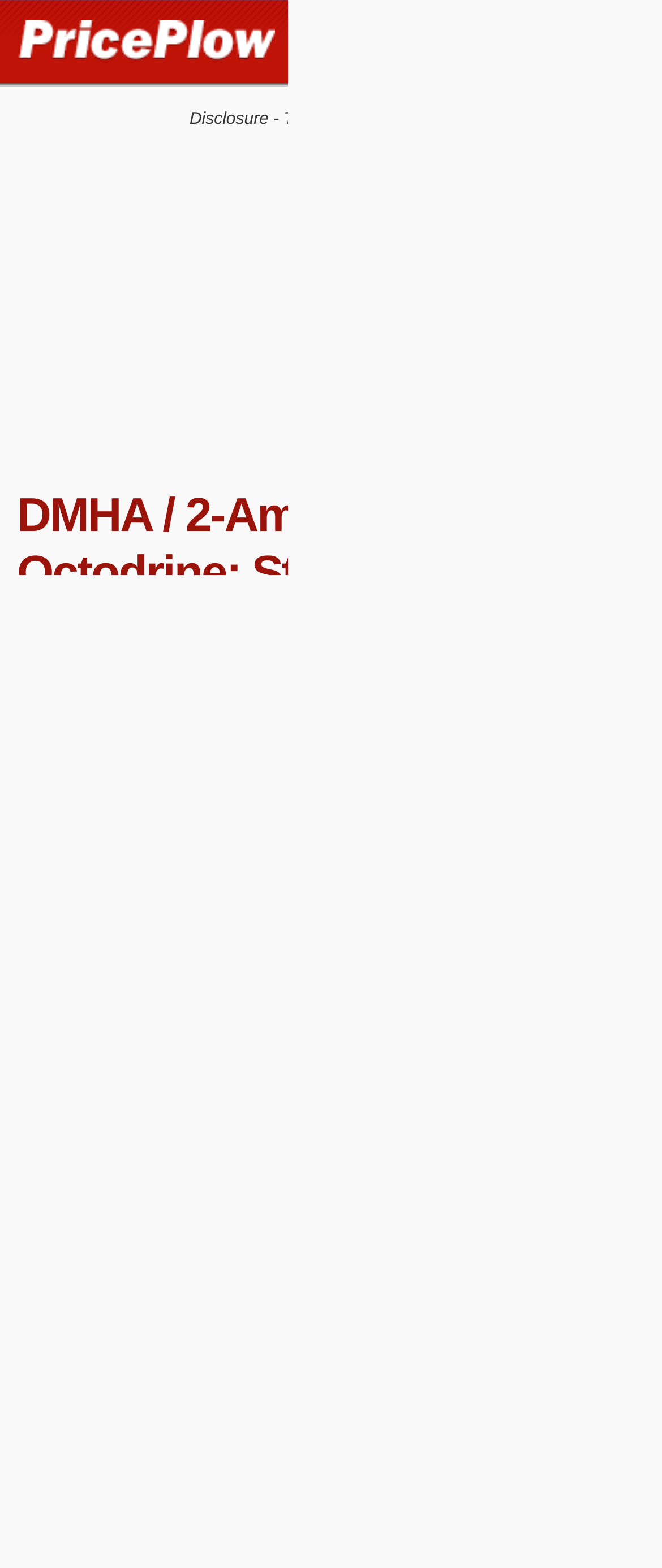Please determine the bounding box coordinates of the element's region to click in order to carry out the following instruction: "learn about DMHA". The coordinates should be four float numbers between 0 and 1, i.e., [left, top, right, bottom].

[0.041, 0.963, 0.959, 0.981]